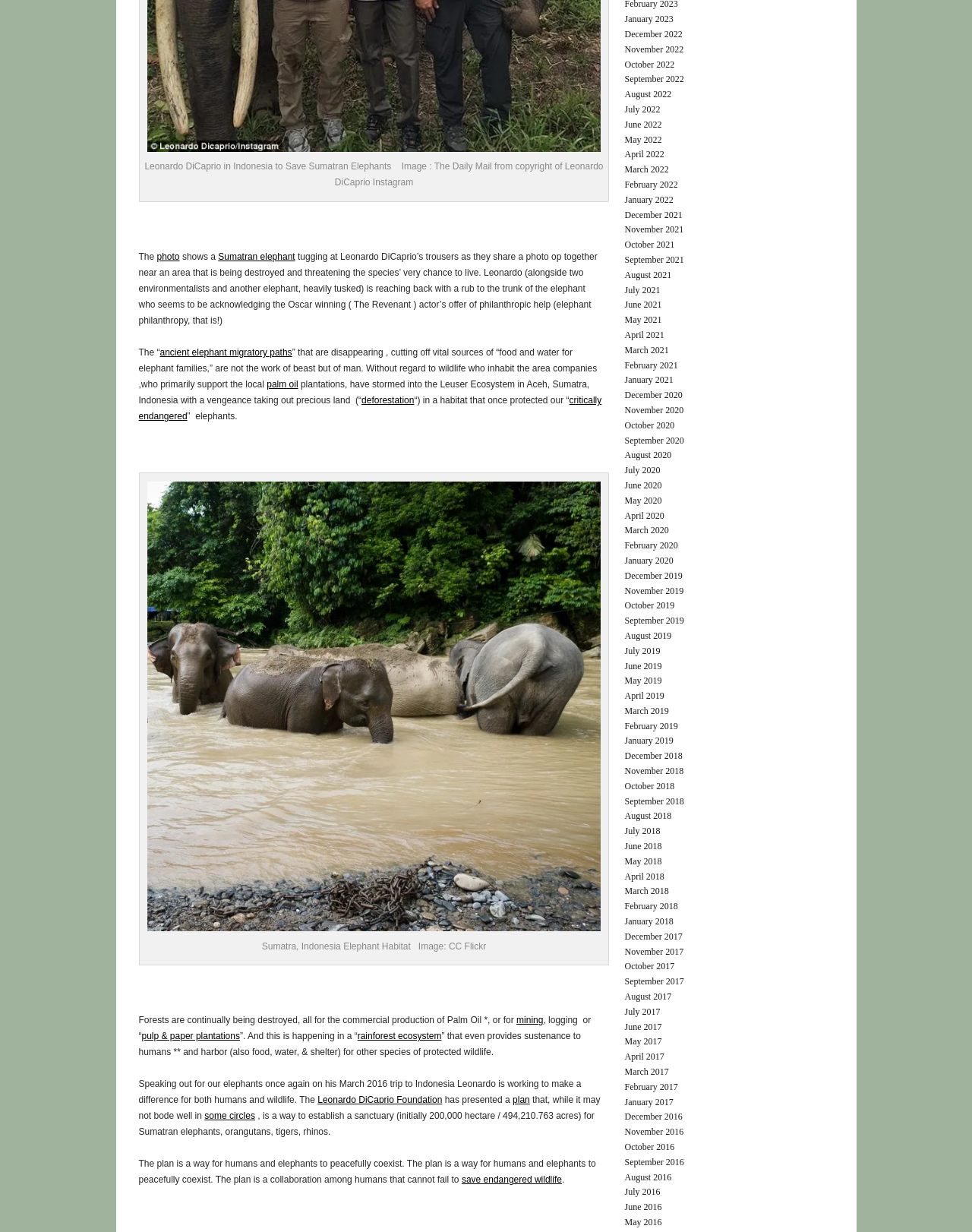Pinpoint the bounding box coordinates of the element you need to click to execute the following instruction: "Read about Leonardo DiCaprio's efforts to save Sumatran elephants". The bounding box should be represented by four float numbers between 0 and 1, in the format [left, top, right, bottom].

[0.143, 0.131, 0.621, 0.153]